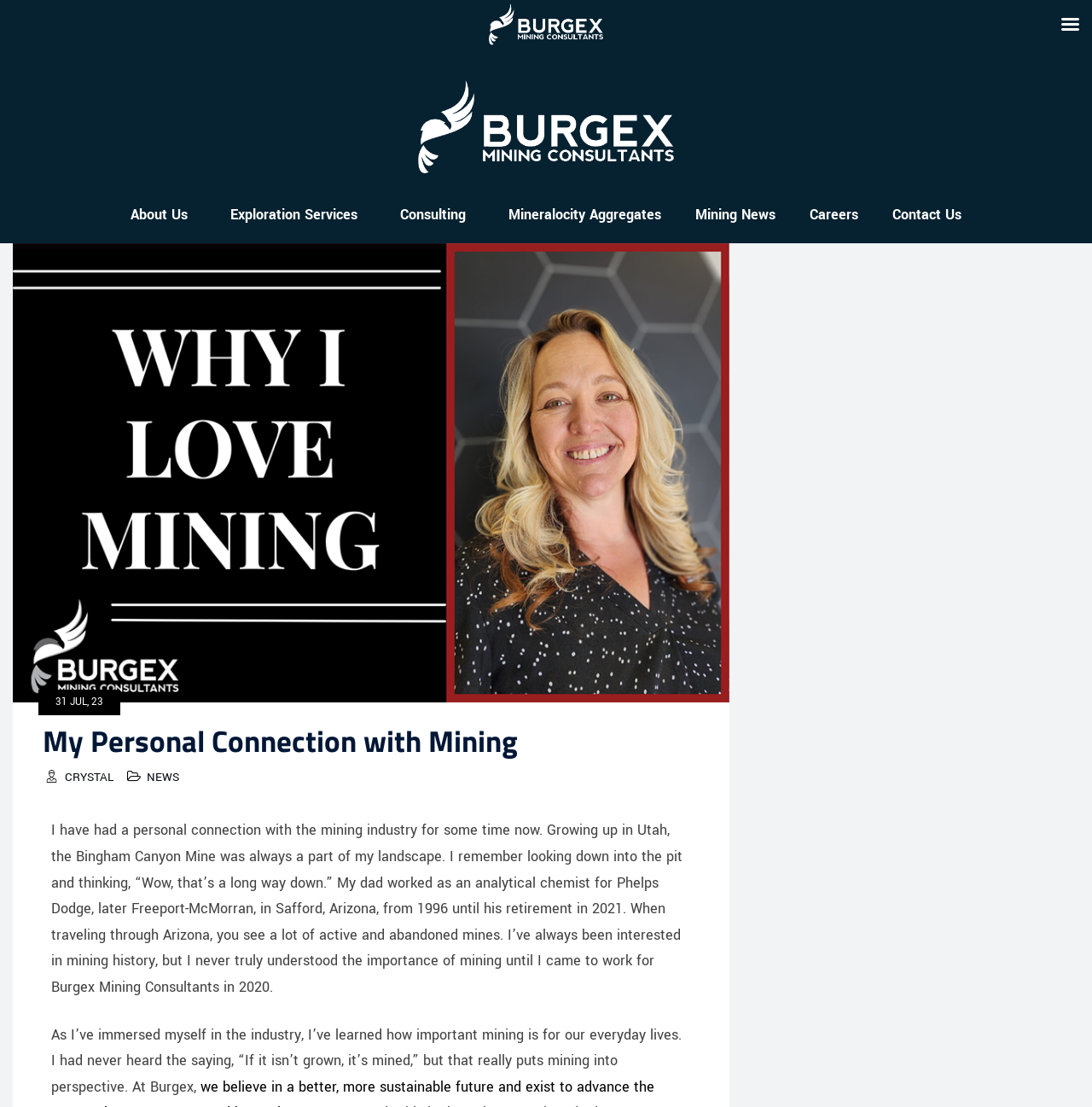Answer the question briefly using a single word or phrase: 
How many links are in the top navigation menu?

7